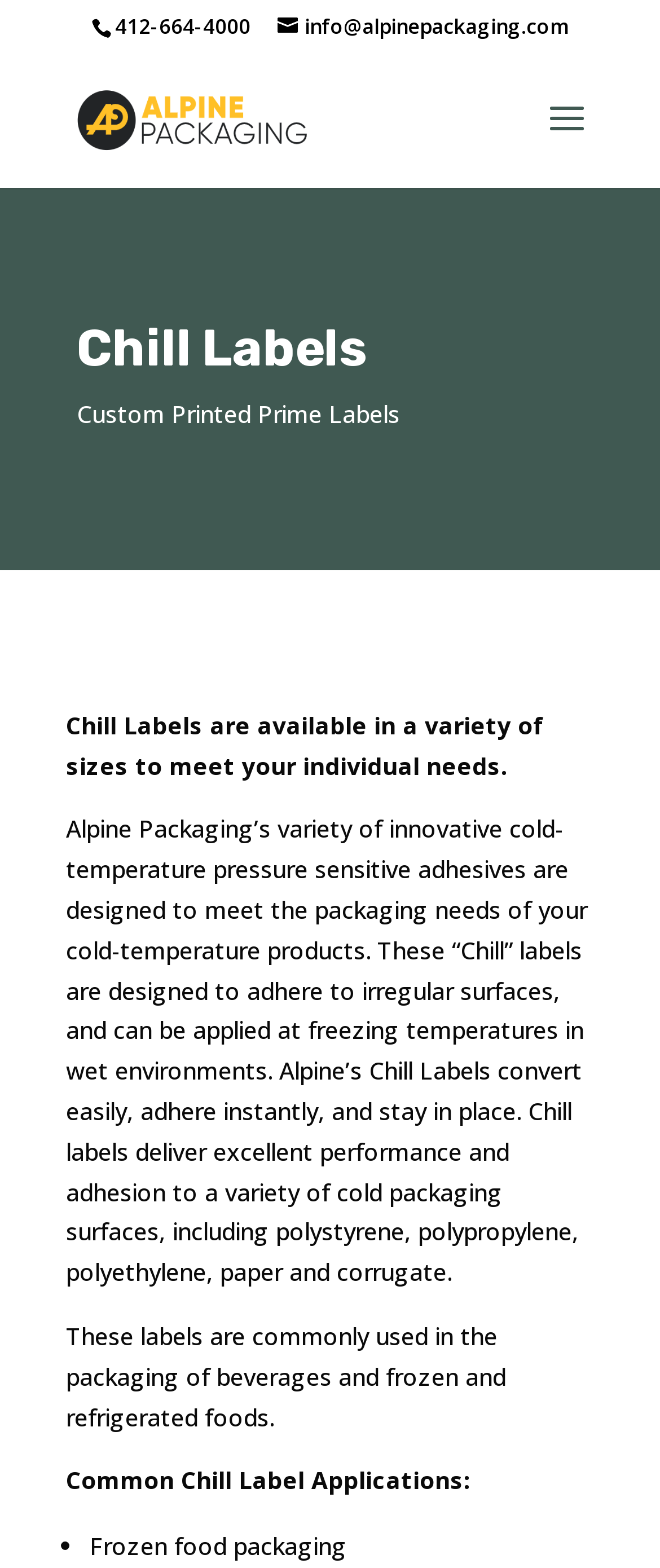What is the company name associated with the image?
Please answer the question with a detailed and comprehensive explanation.

I found the company name by looking at the image element with the bounding box coordinates [0.108, 0.053, 0.473, 0.1], which has a description 'Alpine Packaging'. This image is likely a logo, and the company name is associated with it.